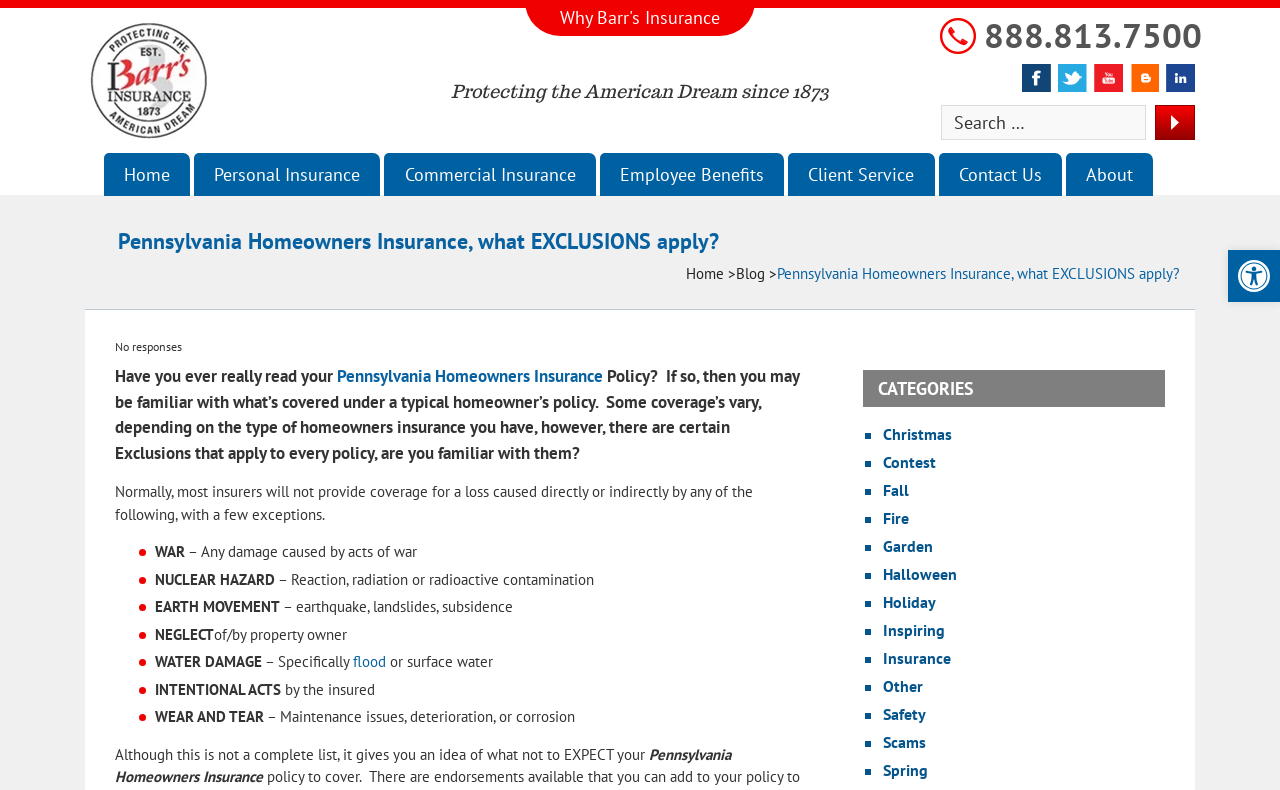What are some exclusions that apply to every Pennsylvania Homeowners Insurance policy?
Answer the question in as much detail as possible.

I found the answer by reading the content of the webpage, which lists several exclusions that apply to every Pennsylvania Homeowners Insurance policy, including WAR, NUCLEAR HAZARD, EARTH MOVEMENT, and others.